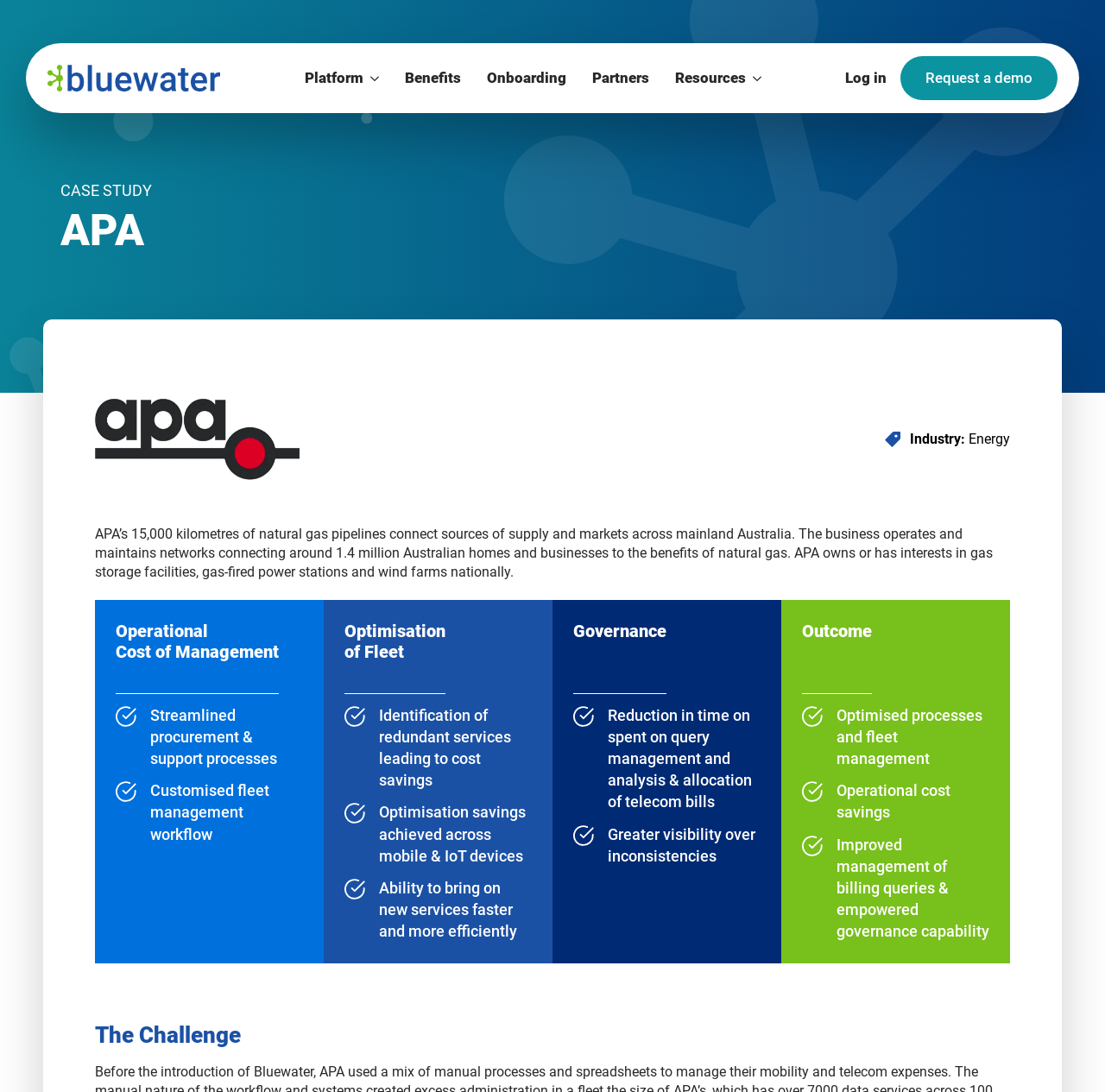Find and provide the bounding box coordinates for the UI element described with: "Request a demo".

[0.815, 0.051, 0.957, 0.092]